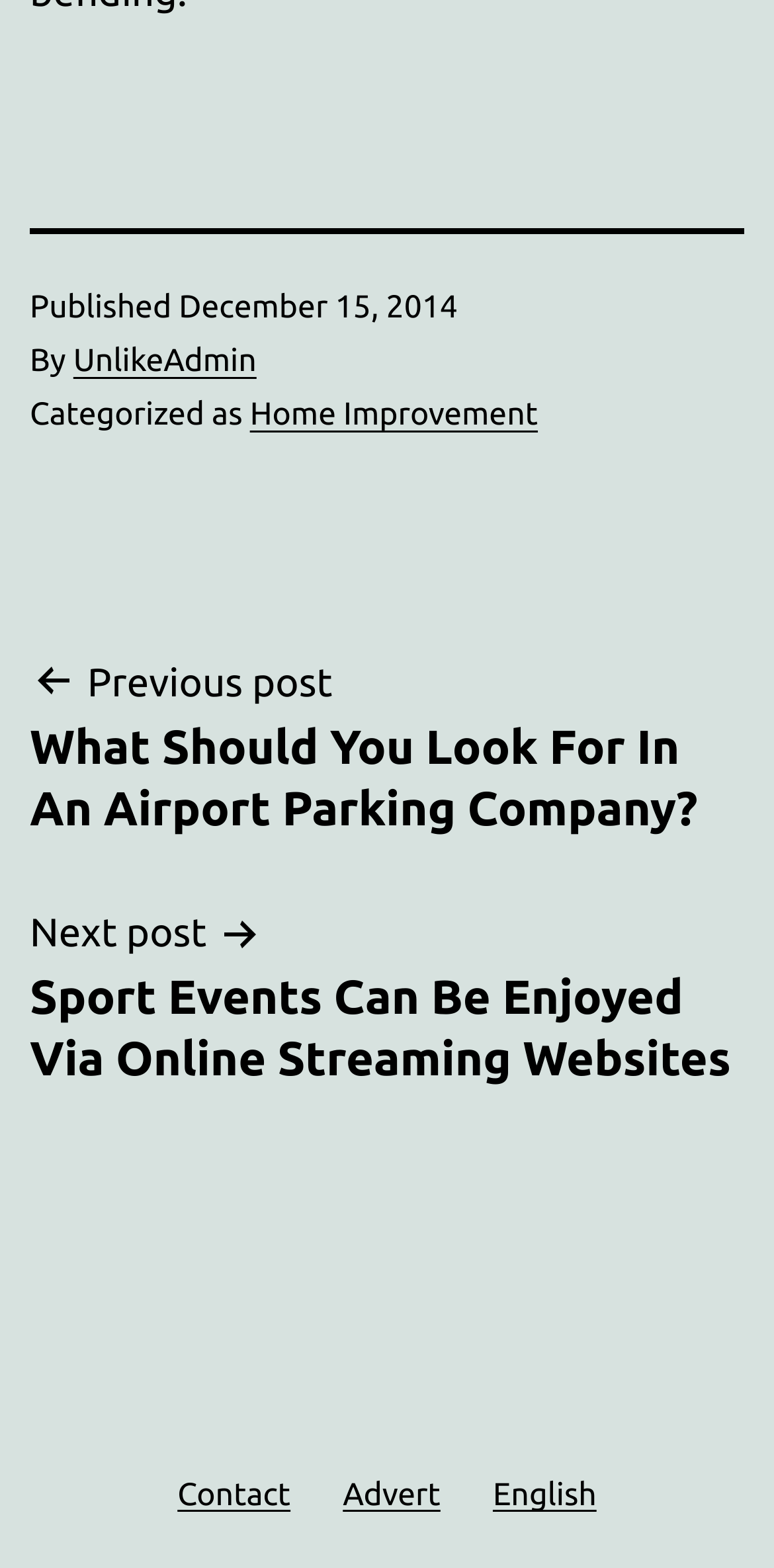Locate the bounding box coordinates of the clickable area needed to fulfill the instruction: "Read published date".

[0.231, 0.185, 0.591, 0.208]